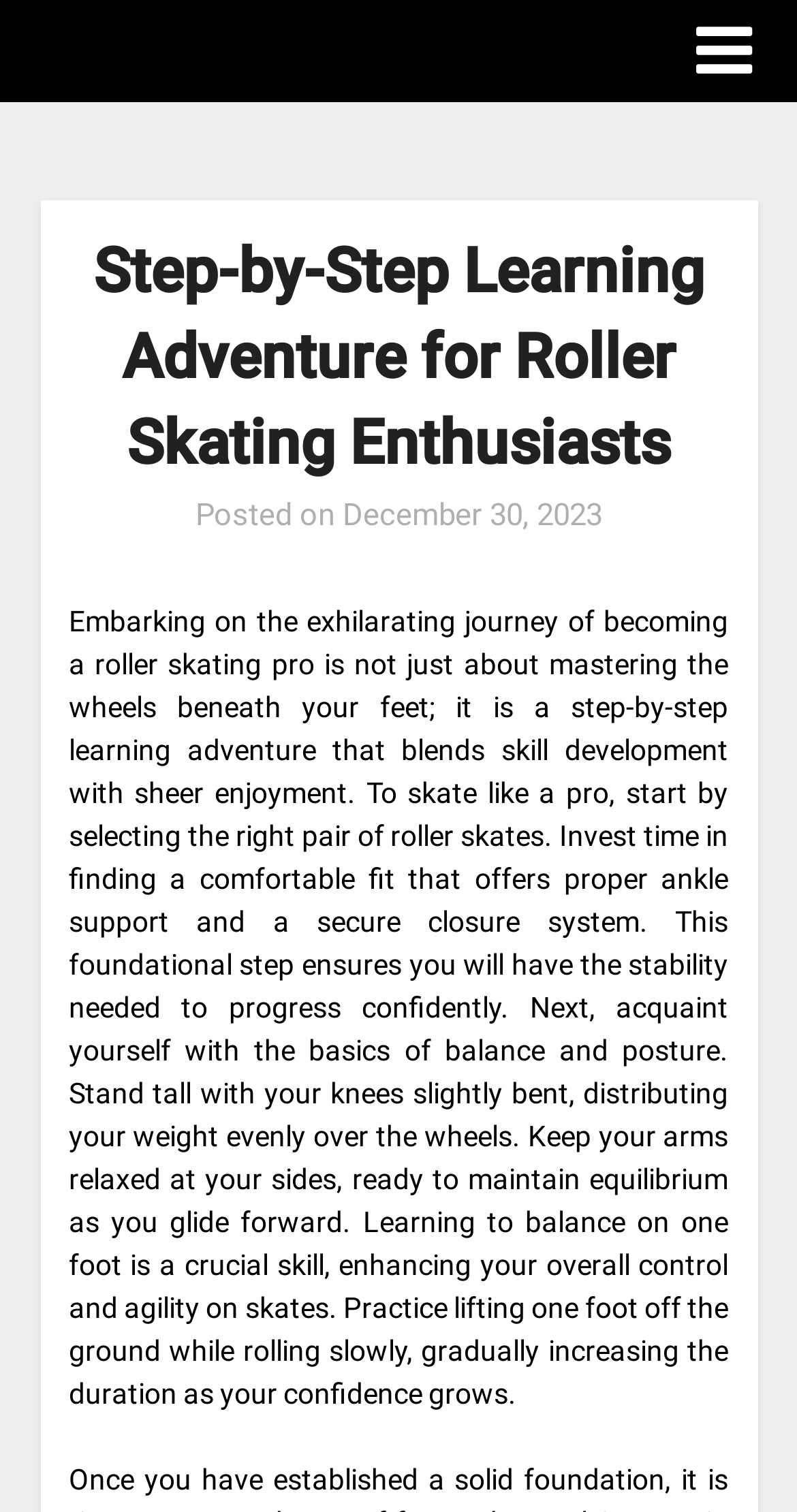Illustrate the webpage with a detailed description.

The webpage is a blog post titled "Step-by-Step Learning Adventure for Roller Skating Enthusiasts" by Jonny Alisblog. At the top-right corner, there is a small icon represented by a Unicode character '\uf0c9'. Below it, the blog title "Jonny Alisblog" is displayed prominently.

The main content of the webpage is divided into two sections. The top section contains a heading that repeats the title of the blog post, followed by a line of text indicating the post date, "Posted on December 30, 2023".

The main article takes up most of the webpage, providing a step-by-step guide to learning roller skating. The text is divided into paragraphs, with the first paragraph introducing the concept of learning roller skating as a journey that combines skill development with enjoyment. The subsequent paragraphs provide detailed instructions on selecting the right roller skates, maintaining balance and posture, and practicing lifting one foot off the ground while rolling slowly.